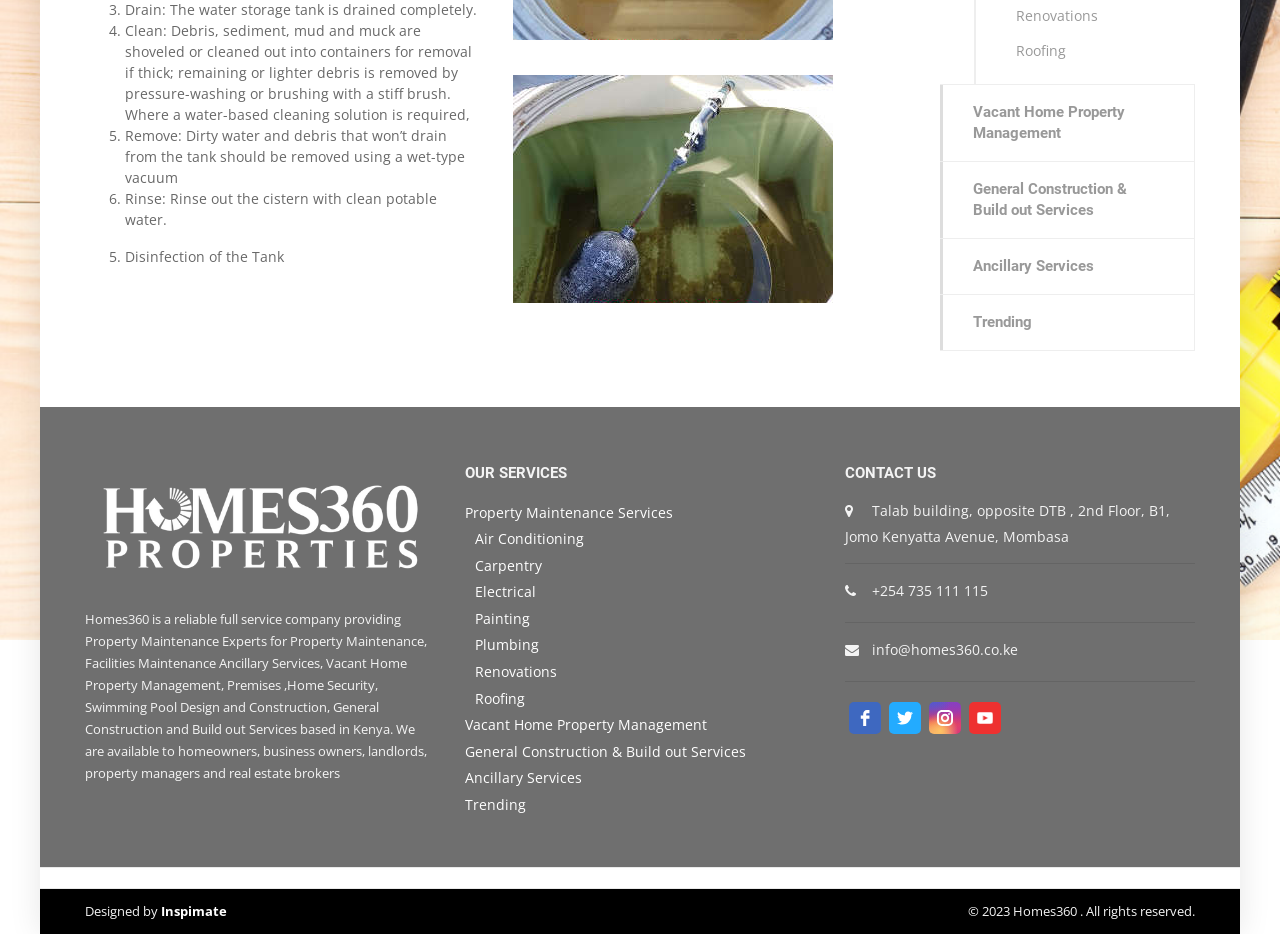Please provide the bounding box coordinates for the UI element as described: "Air Conditioning". The coordinates must be four floats between 0 and 1, represented as [left, top, right, bottom].

[0.371, 0.566, 0.456, 0.587]